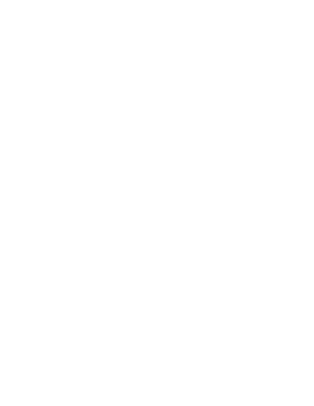What is the language that the educational materials are designed for?
Look at the screenshot and give a one-word or phrase answer.

Spanish